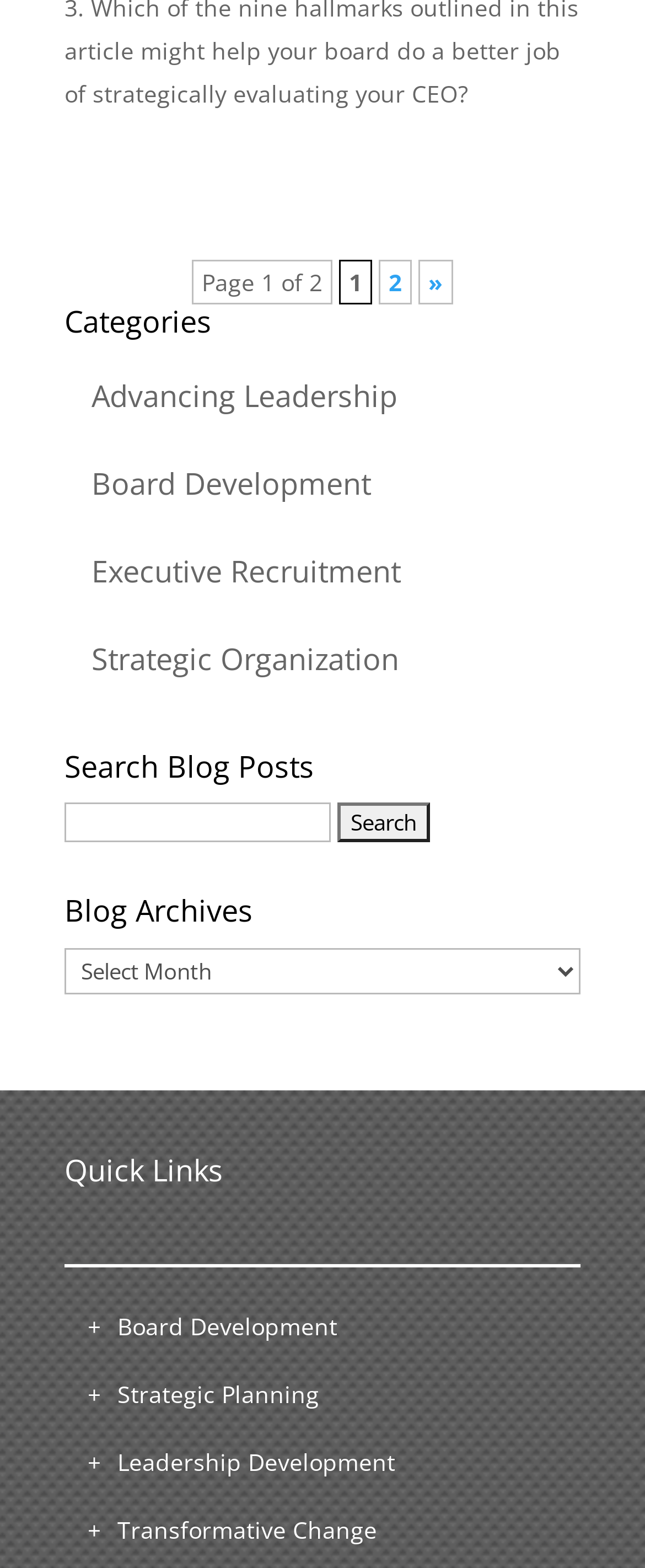Using the element description provided, determine the bounding box coordinates in the format (top-left x, top-left y, bottom-right x, bottom-right y). Ensure that all values are floating point numbers between 0 and 1. Element description: 2

[0.587, 0.166, 0.638, 0.194]